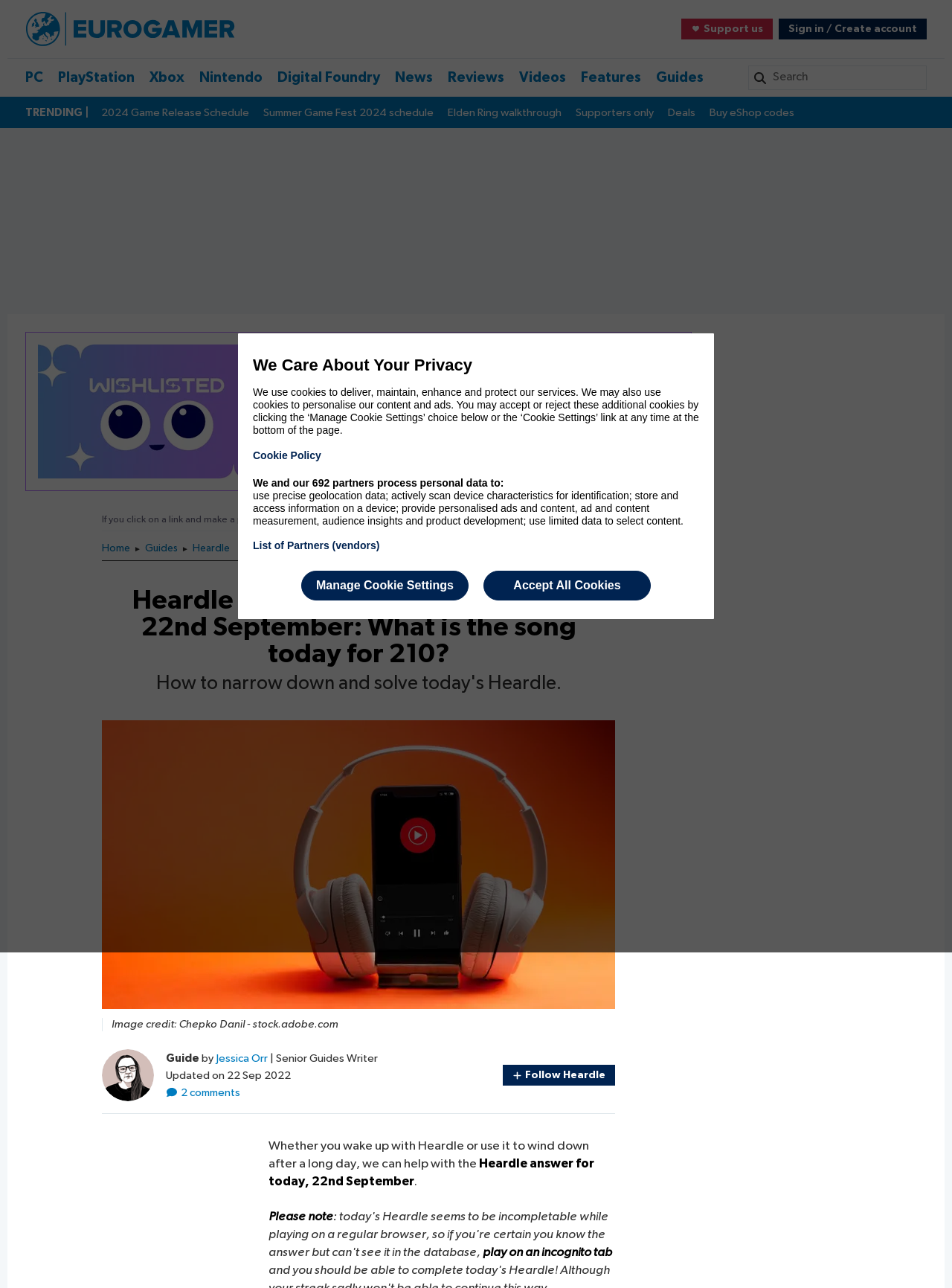Please reply to the following question with a single word or a short phrase:
Who is the author of the article?

Jessica Orr